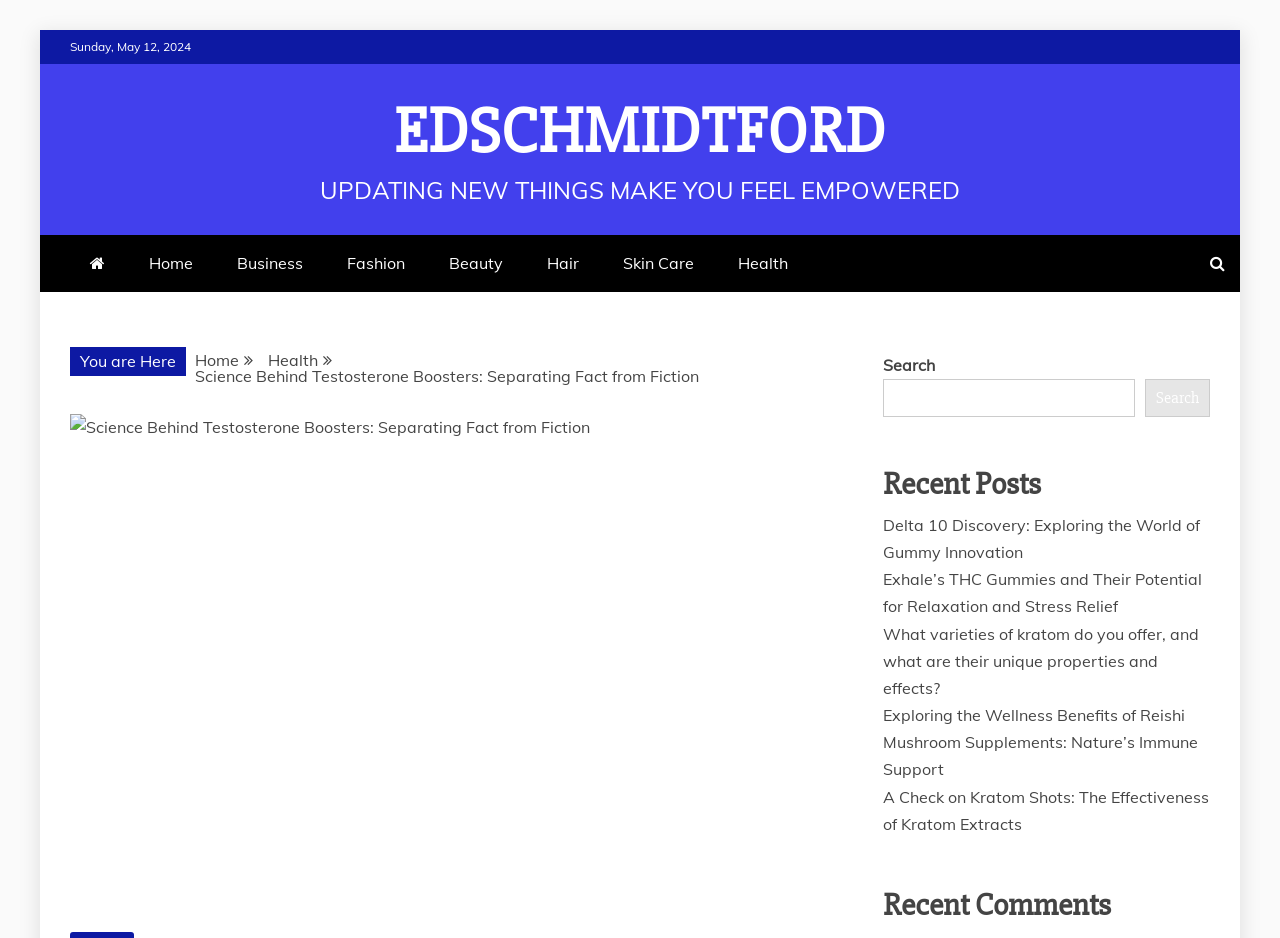Please give a succinct answer using a single word or phrase:
Is there a search function on the webpage?

Yes